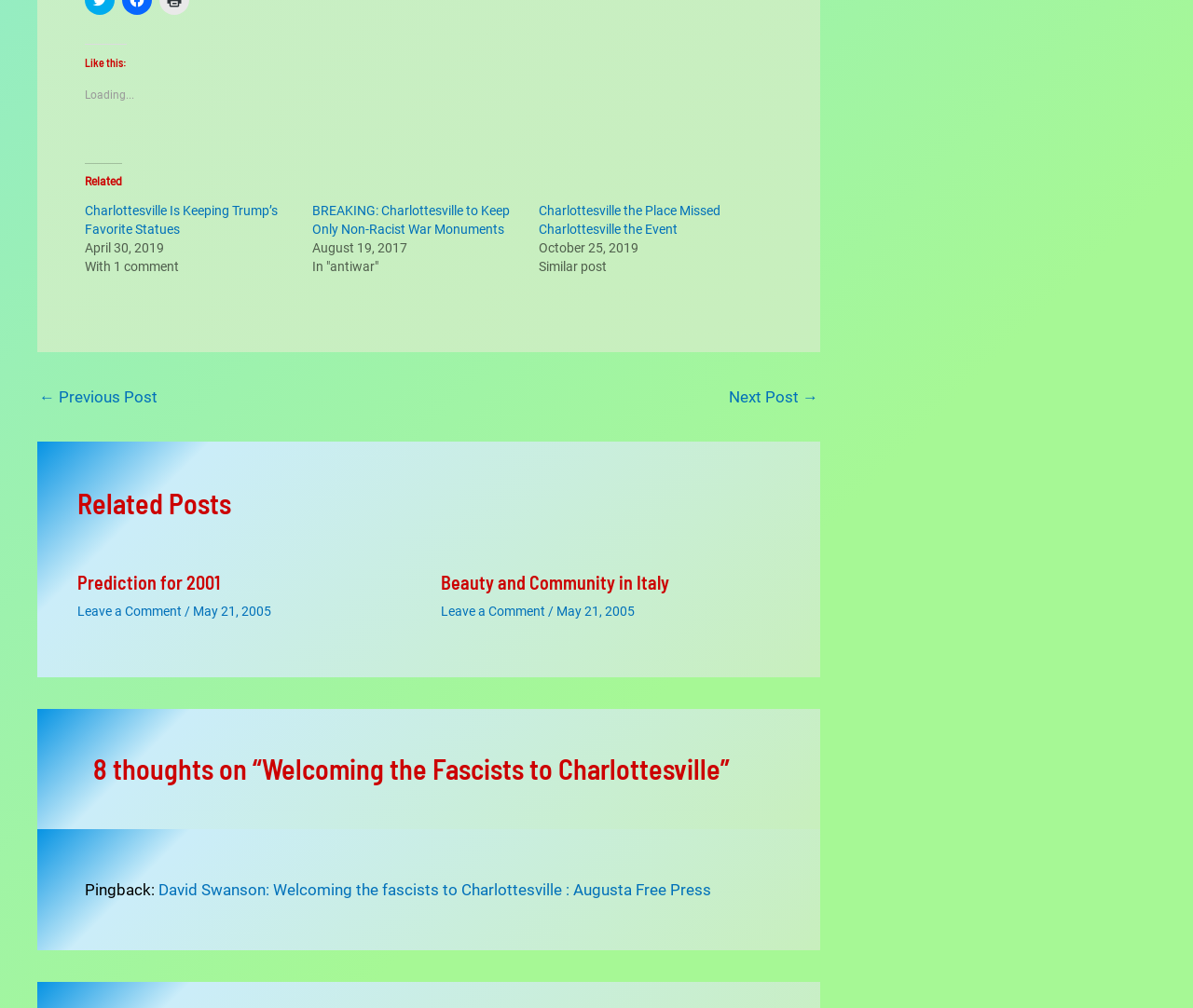Please pinpoint the bounding box coordinates for the region I should click to adhere to this instruction: "Go to 'Next Post →'".

[0.611, 0.386, 0.686, 0.402]